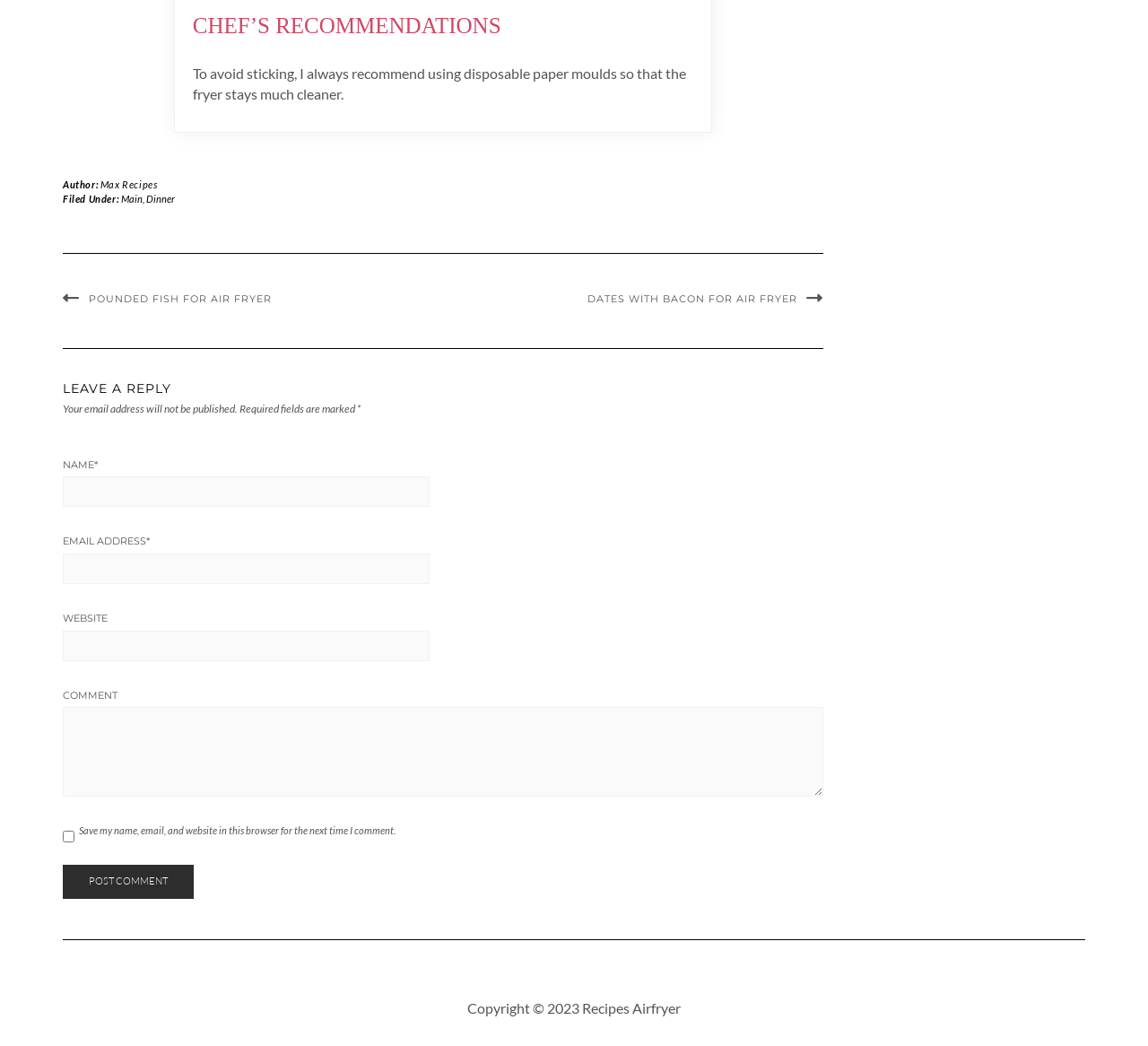Can you pinpoint the bounding box coordinates for the clickable element required for this instruction: "Enter your email address in the 'EMAIL ADDRESS' field"? The coordinates should be four float numbers between 0 and 1, i.e., [left, top, right, bottom].

[0.055, 0.529, 0.374, 0.558]